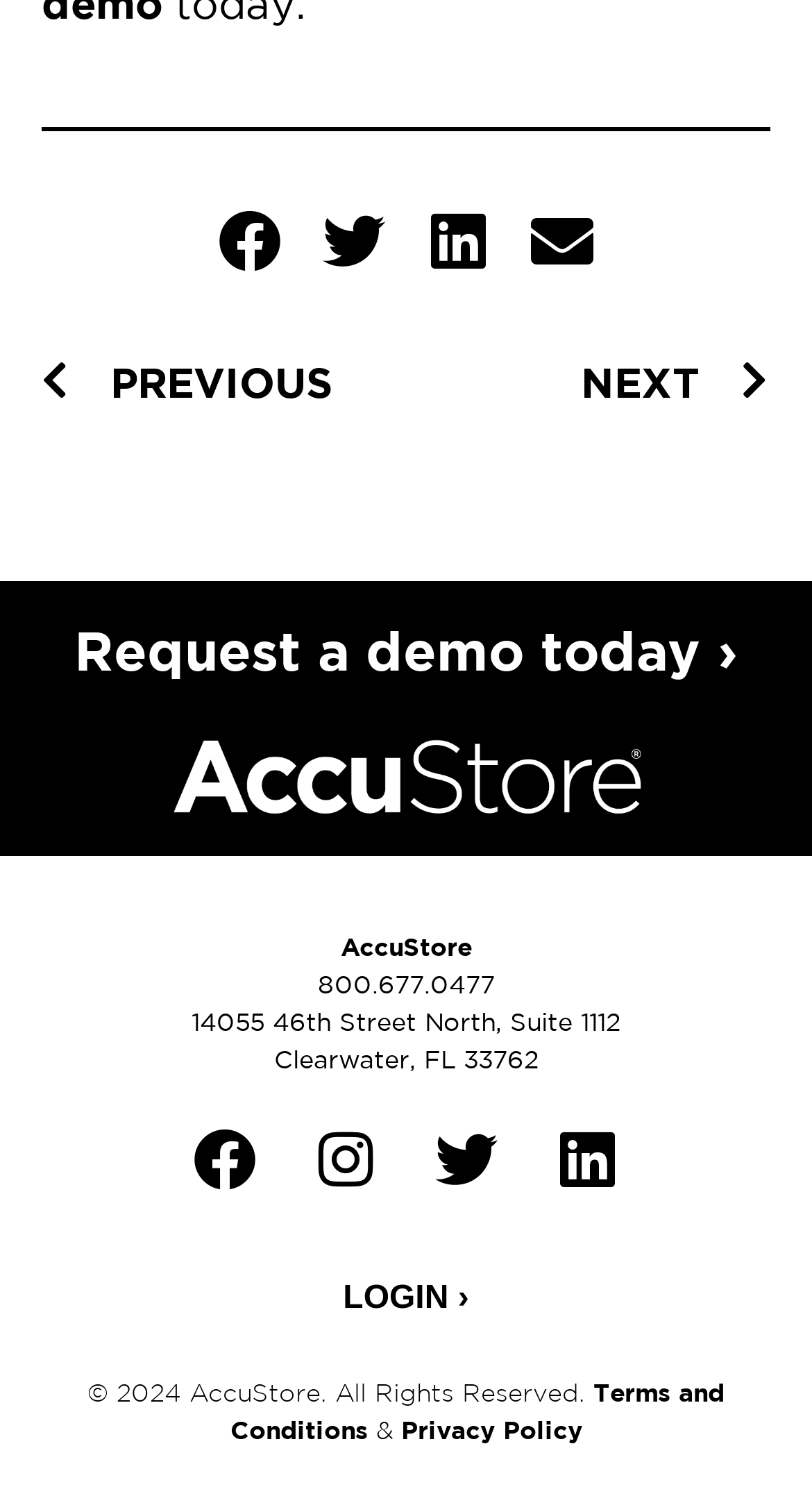Give a short answer to this question using one word or a phrase:
What is the address on the webpage?

14055 46th Street North, Suite 1112, Clearwater, FL 33762